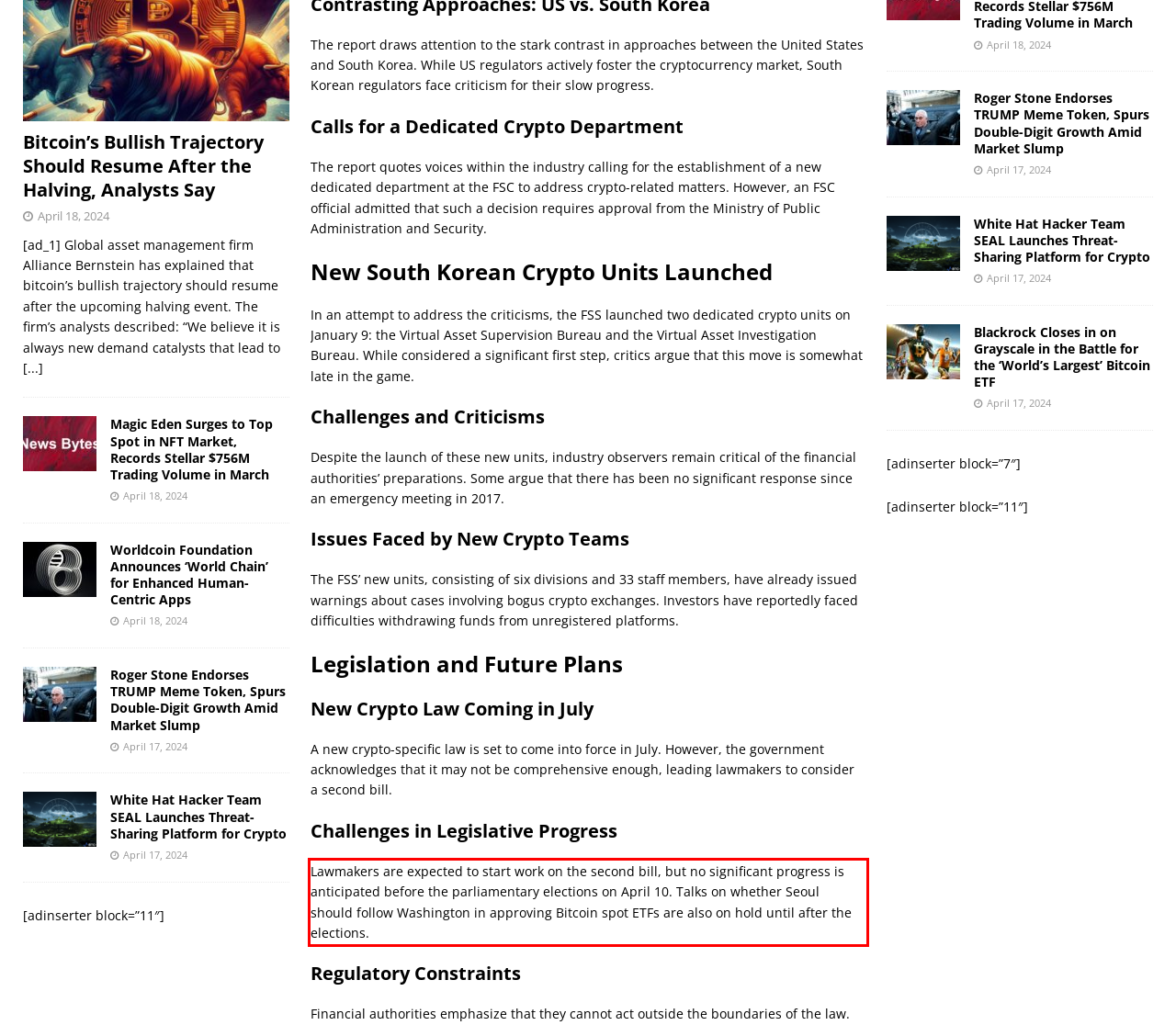The screenshot provided shows a webpage with a red bounding box. Apply OCR to the text within this red bounding box and provide the extracted content.

Lawmakers are expected to start work on the second bill, but no significant progress is anticipated before the parliamentary elections on April 10. Talks on whether Seoul should follow Washington in approving Bitcoin spot ETFs are also on hold until after the elections.